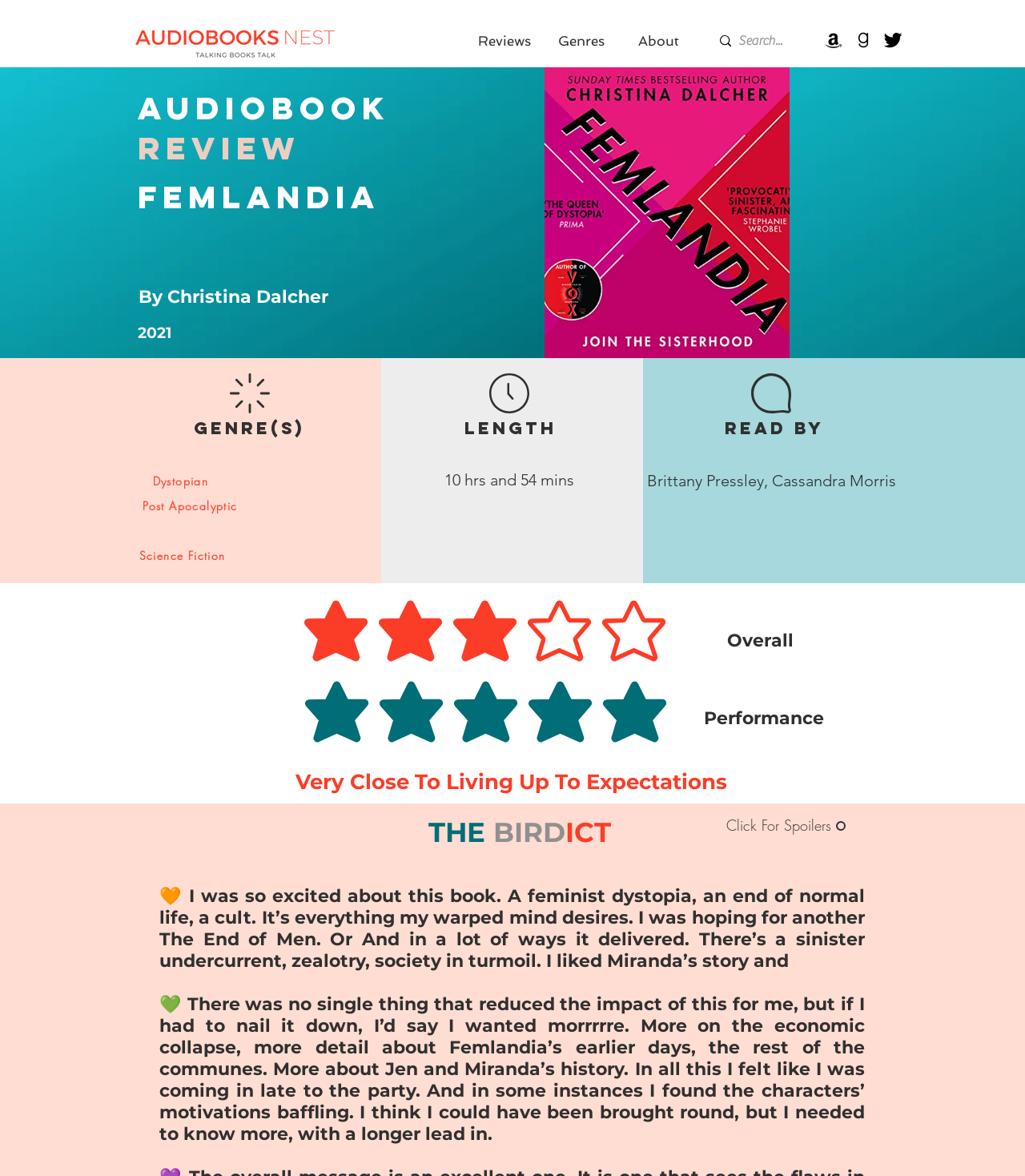What is the average rating of the audiobook's performance?
Based on the screenshot, answer the question with a single word or phrase.

3 out of 5